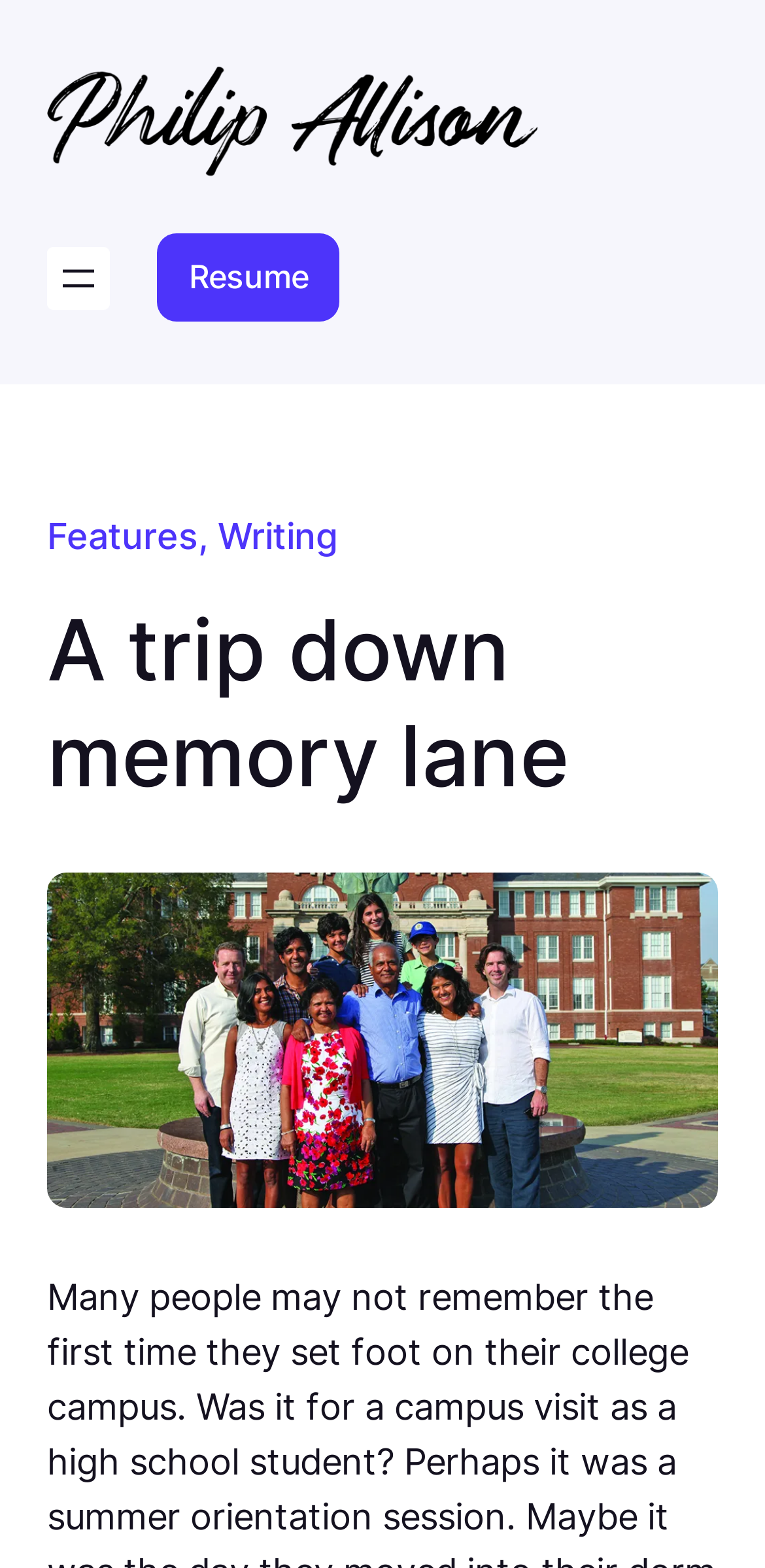Specify the bounding box coordinates (top-left x, top-left y, bottom-right x, bottom-right y) of the UI element in the screenshot that matches this description: Features

[0.062, 0.327, 0.262, 0.355]